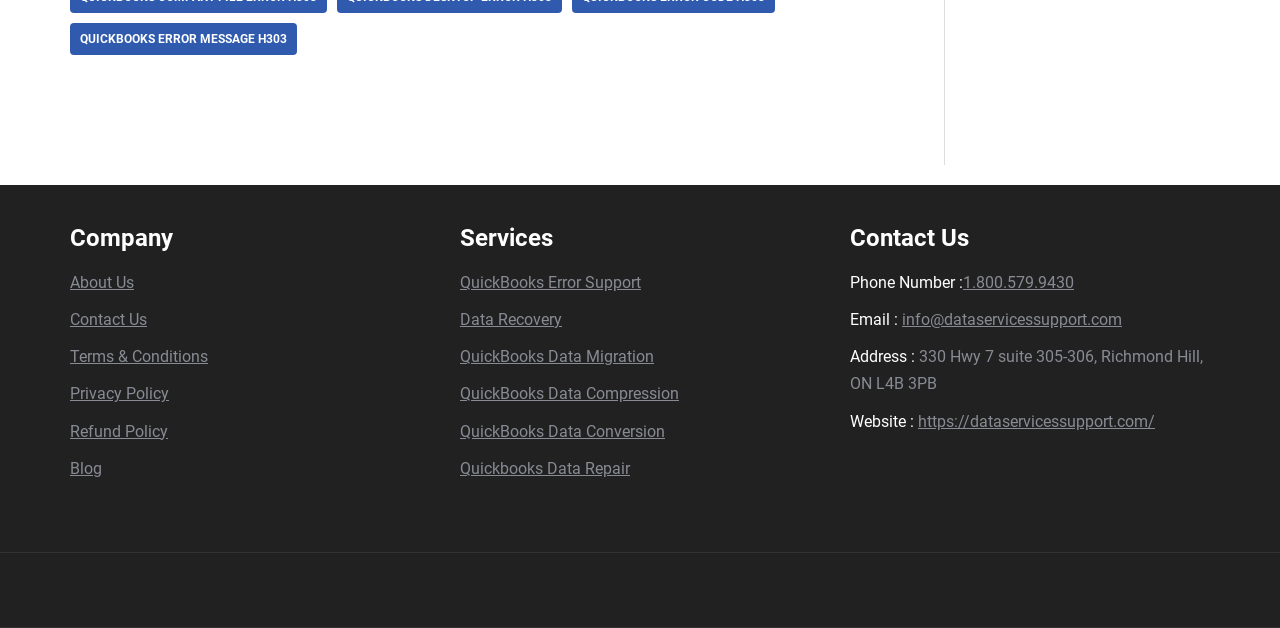Respond to the question below with a concise word or phrase:
What is the website's URL?

https://dataservicessupport.com/